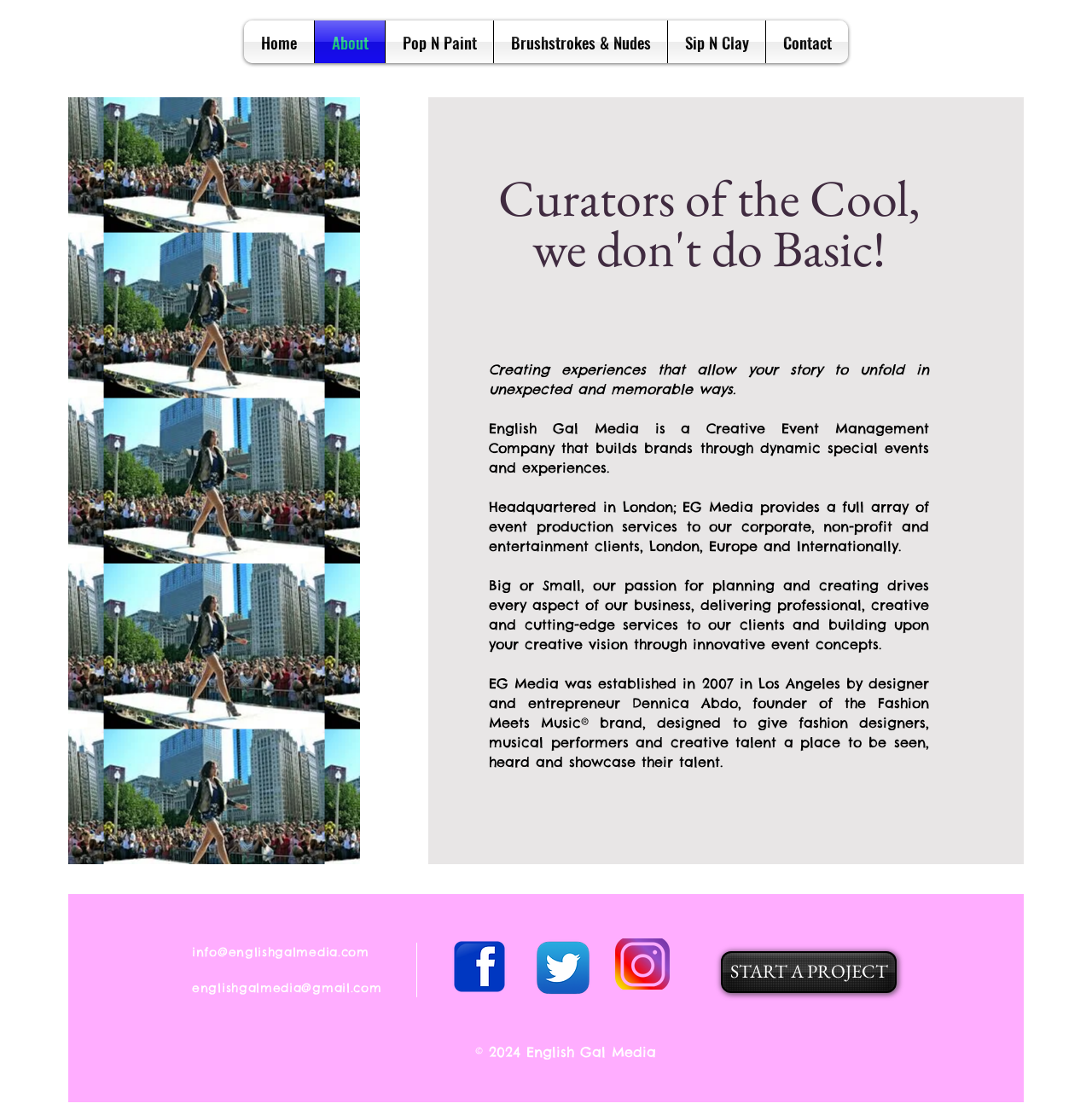Based on what you see in the screenshot, provide a thorough answer to this question: What is the contact email address?

The contact email address can be found in the link element with the text 'info@englishgalmedia.com'